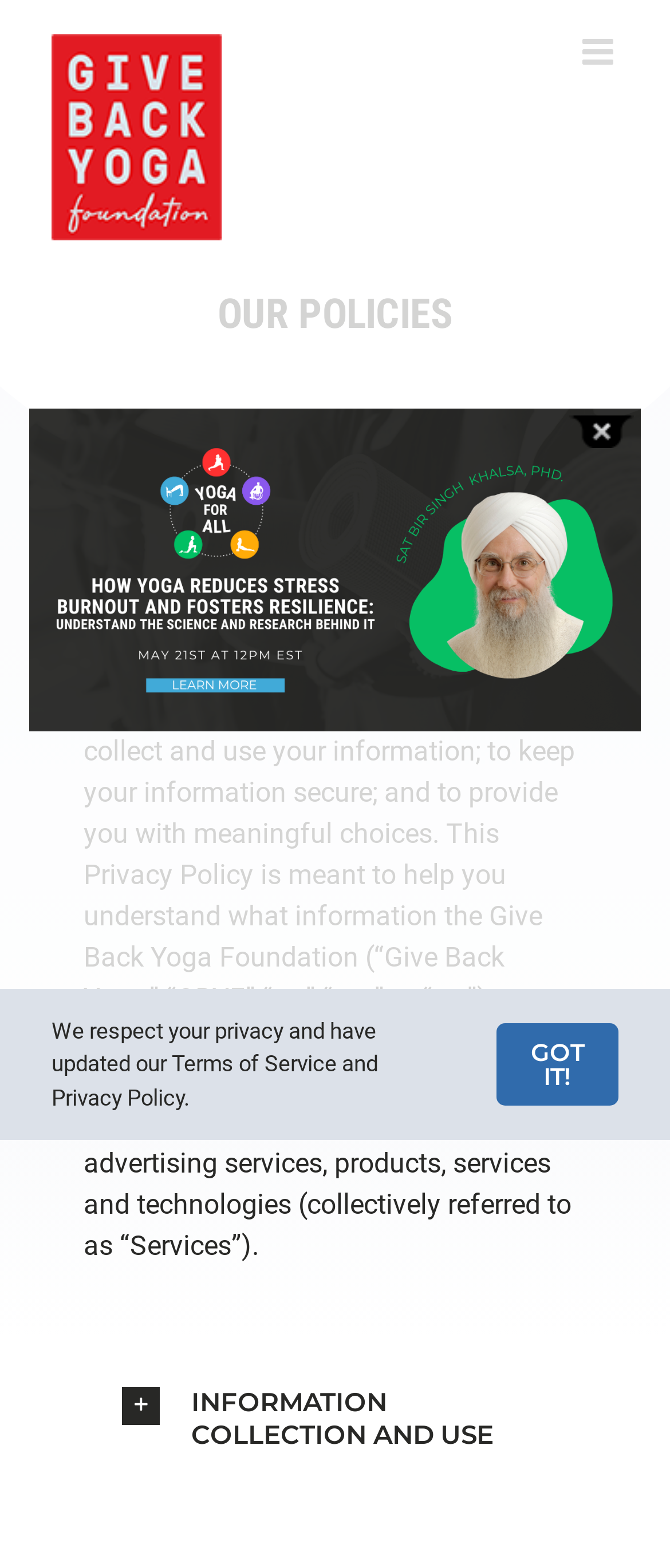Please answer the following question using a single word or phrase: 
What is the title of the second section?

INFORMATION COLLECTION AND USE